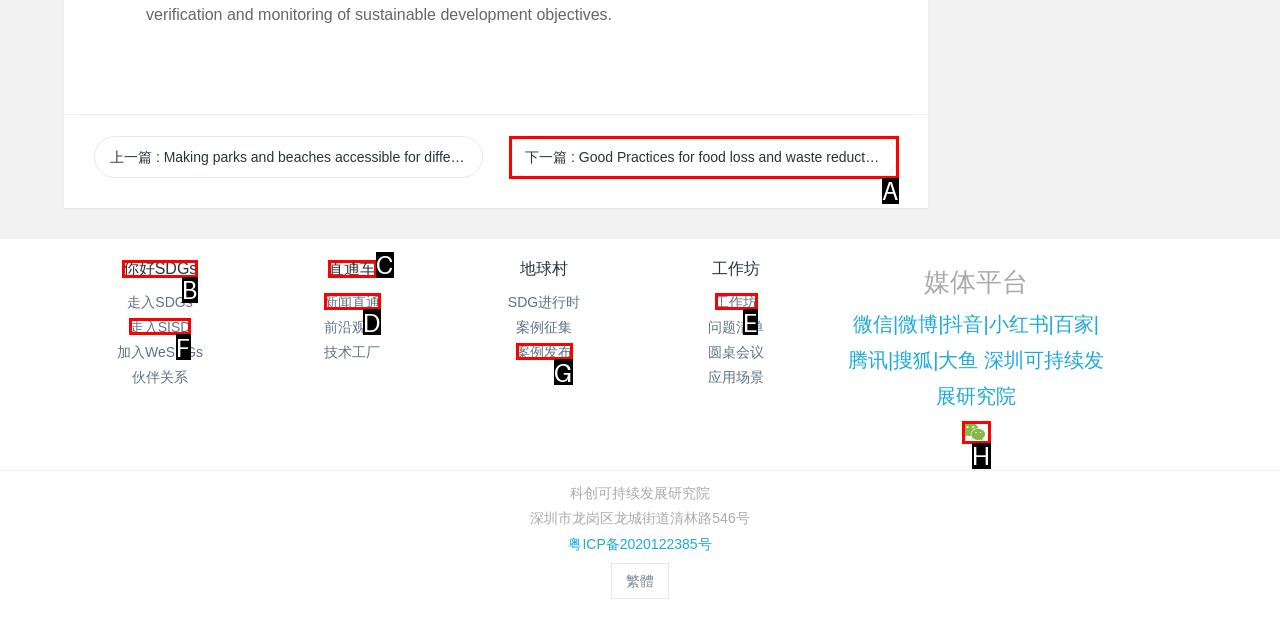Figure out which option to click to perform the following task: learn about SDGs
Provide the letter of the correct option in your response.

B